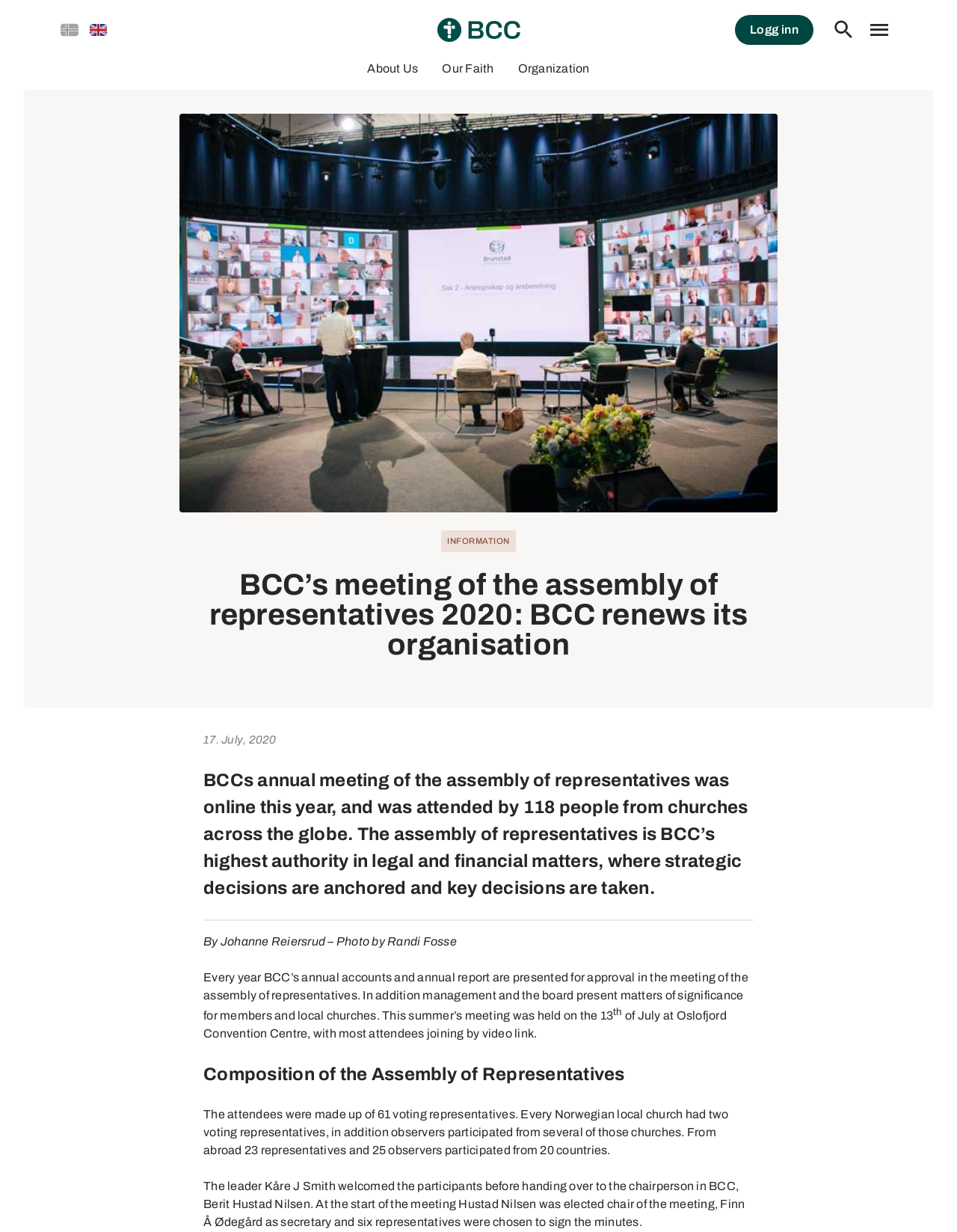Analyze the image and deliver a detailed answer to the question: What is the purpose of the assembly of representatives?

I deduced this from the text 'The assembly of representatives is BCC’s highest authority in legal and financial matters, where strategic decisions are anchored and key decisions are taken.' which explains the role of the assembly of representatives.